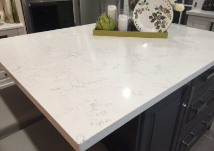What is the style of the kitchen aesthetic?
From the image, respond using a single word or phrase.

Modern